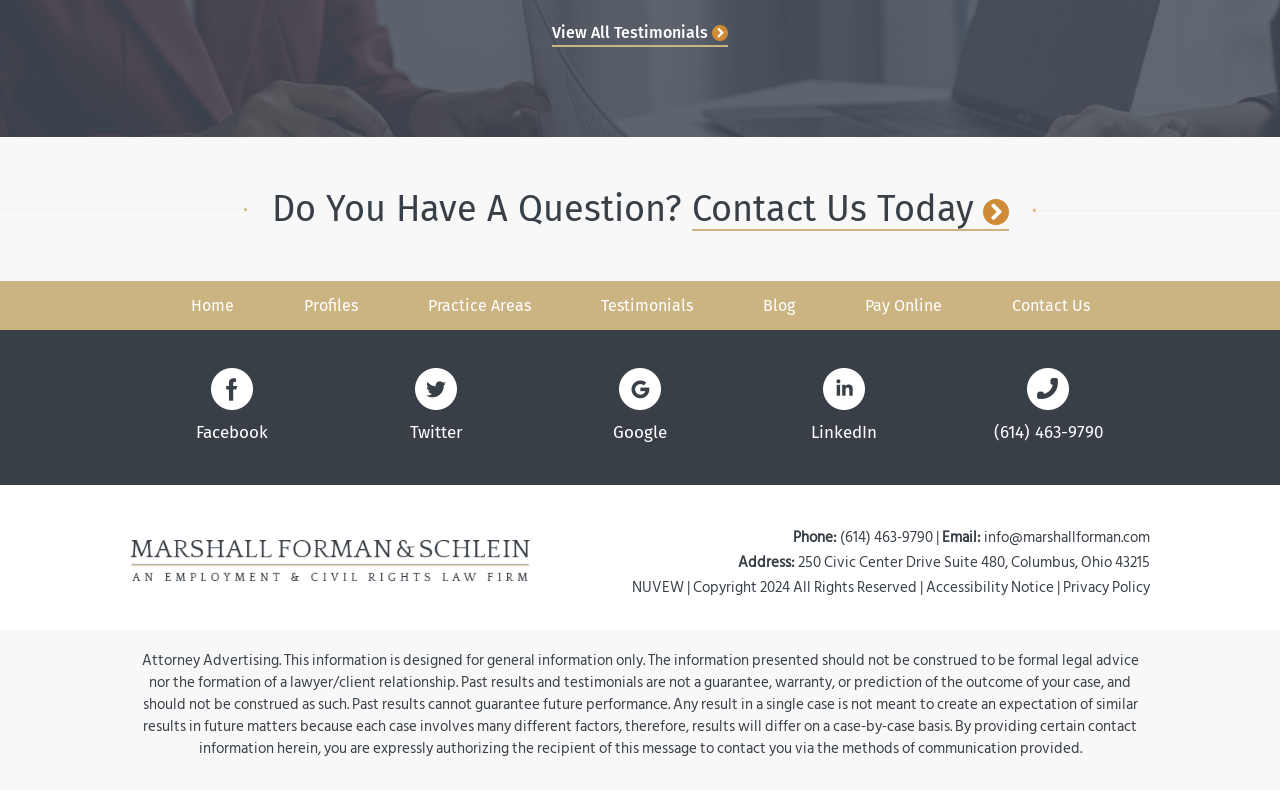Determine the bounding box coordinates of the clickable element to complete this instruction: "Contact us today". Provide the coordinates in the format of four float numbers between 0 and 1, [left, top, right, bottom].

[0.54, 0.237, 0.788, 0.292]